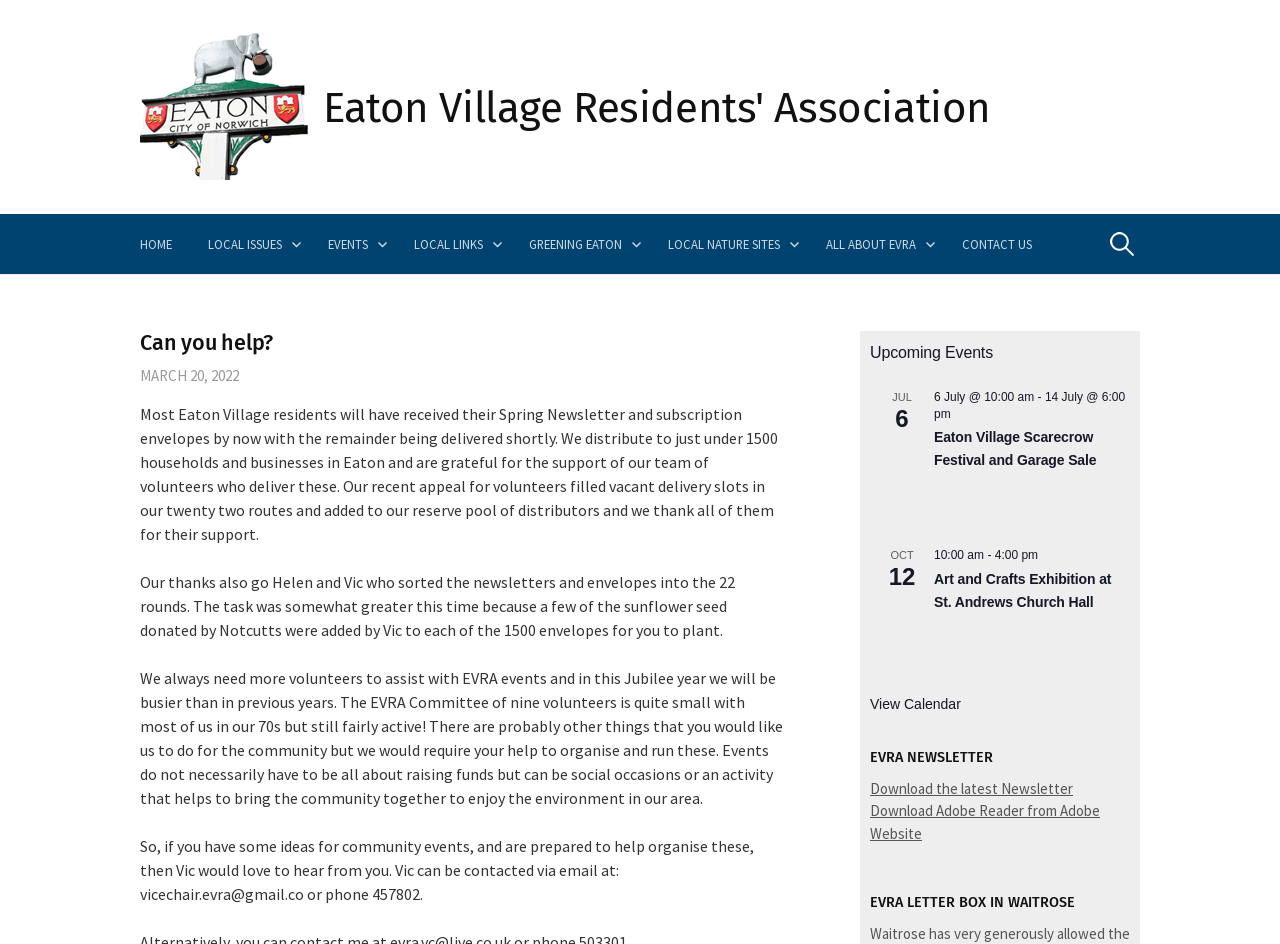What is the date of the Eaton Village Scarecrow Festival and Garage Sale? Examine the screenshot and reply using just one word or a brief phrase.

6 July